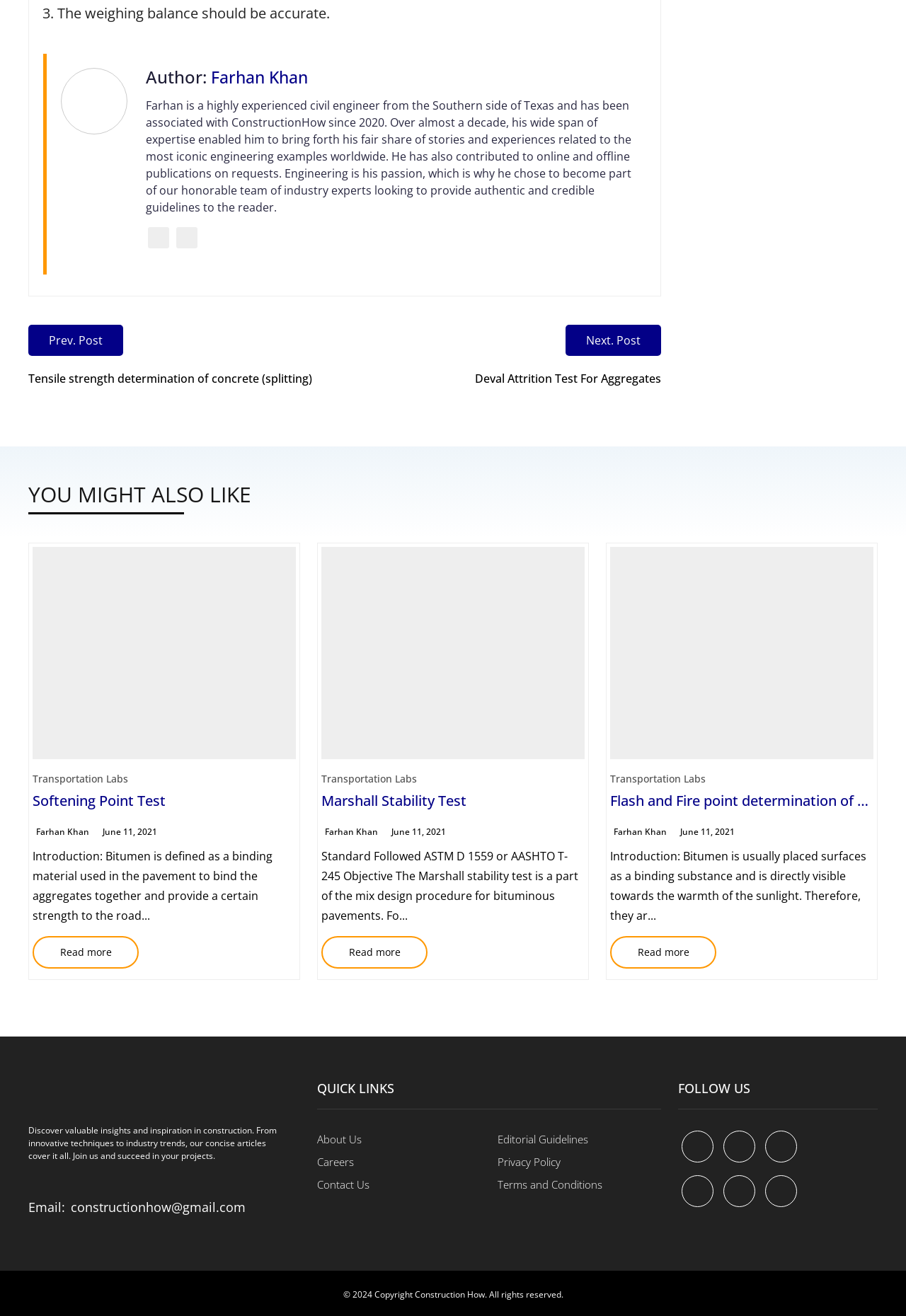Determine the bounding box coordinates of the region I should click to achieve the following instruction: "Follow Construction How on Facebook". Ensure the bounding box coordinates are four float numbers between 0 and 1, i.e., [left, top, right, bottom].

[0.752, 0.859, 0.788, 0.883]